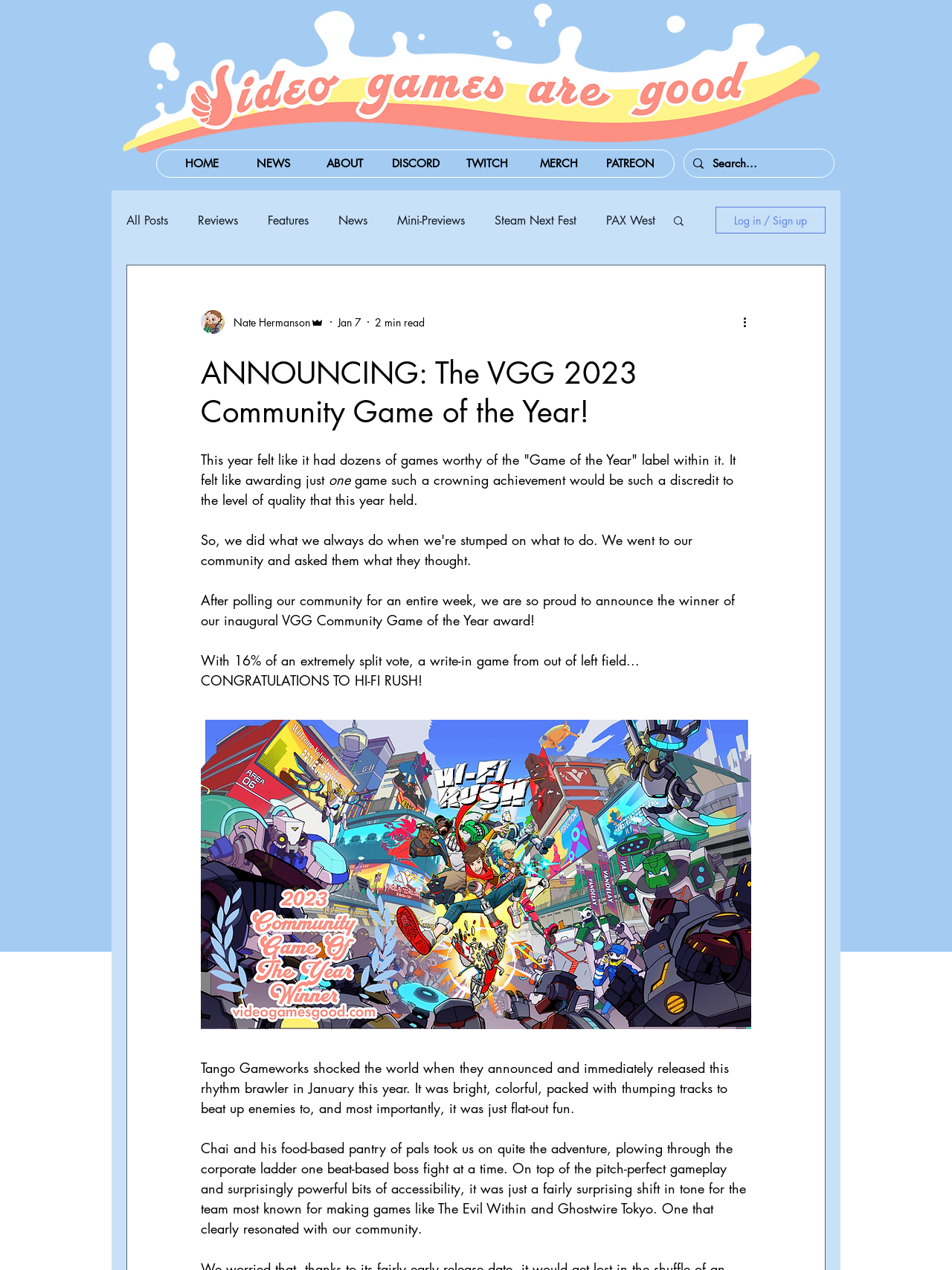How many minutes does it take to read the article?
Using the image provided, answer with just one word or phrase.

2 min